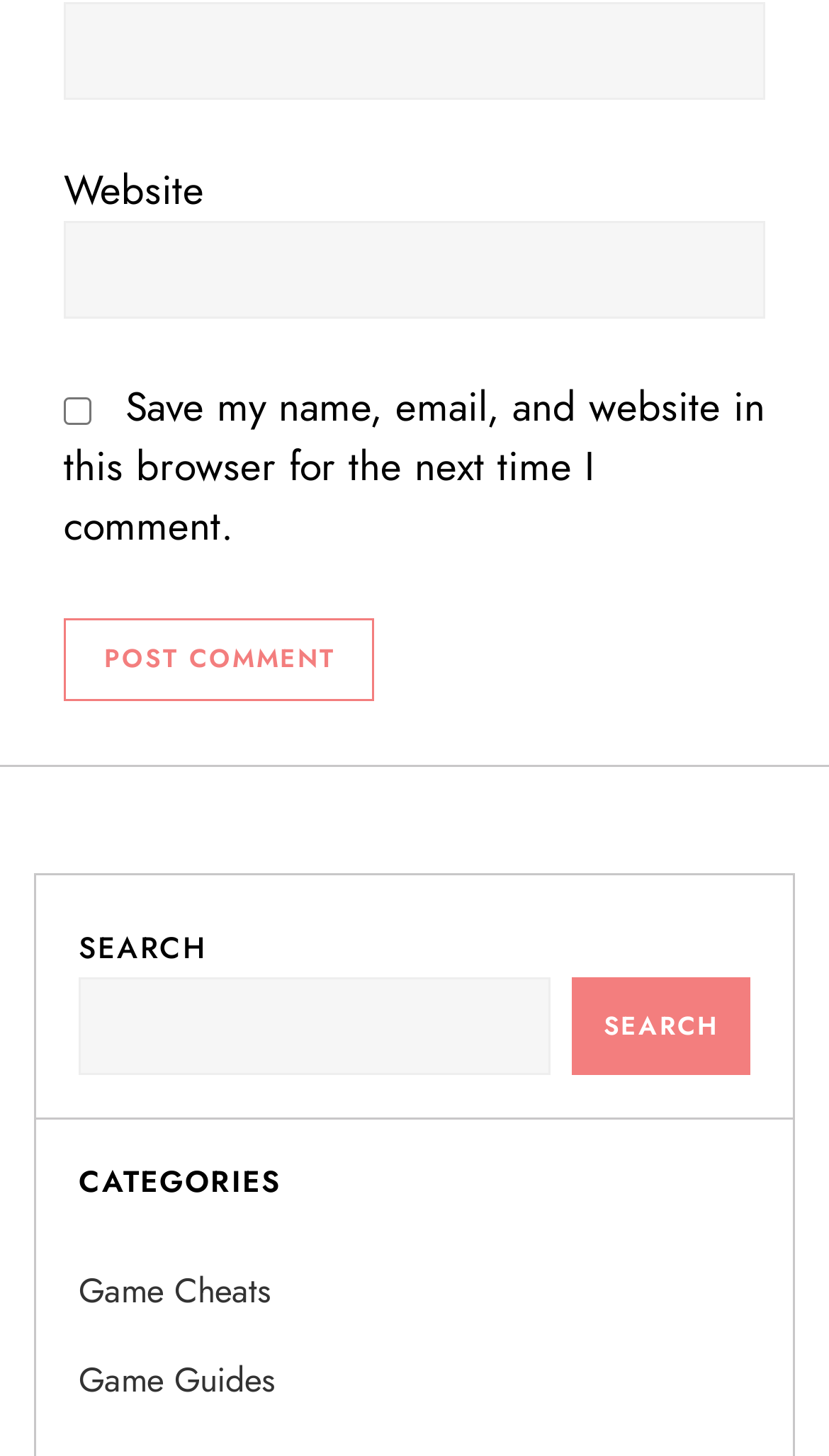Locate the bounding box coordinates of the element that should be clicked to fulfill the instruction: "Post a comment".

[0.077, 0.424, 0.452, 0.482]